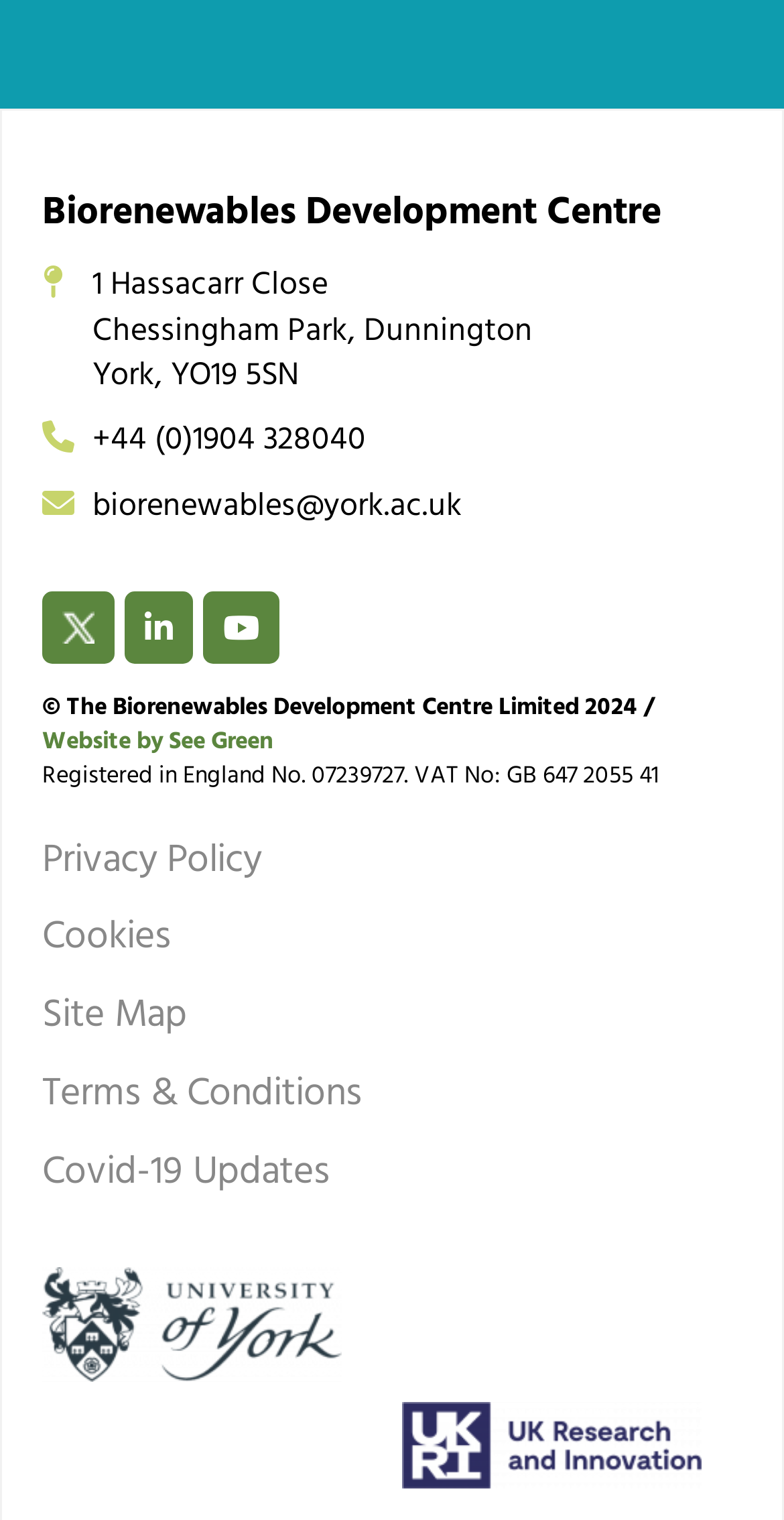How many social media links are available on the webpage?
Look at the image and respond to the question as thoroughly as possible.

I counted the number of social media links by looking at the link elements with OCR texts 'Biorewenwable's Twitter', 'Biorewenwable's LinkedIn', and 'Biorewenwable's Youtube' which are located at the top of the webpage, below the contact information.